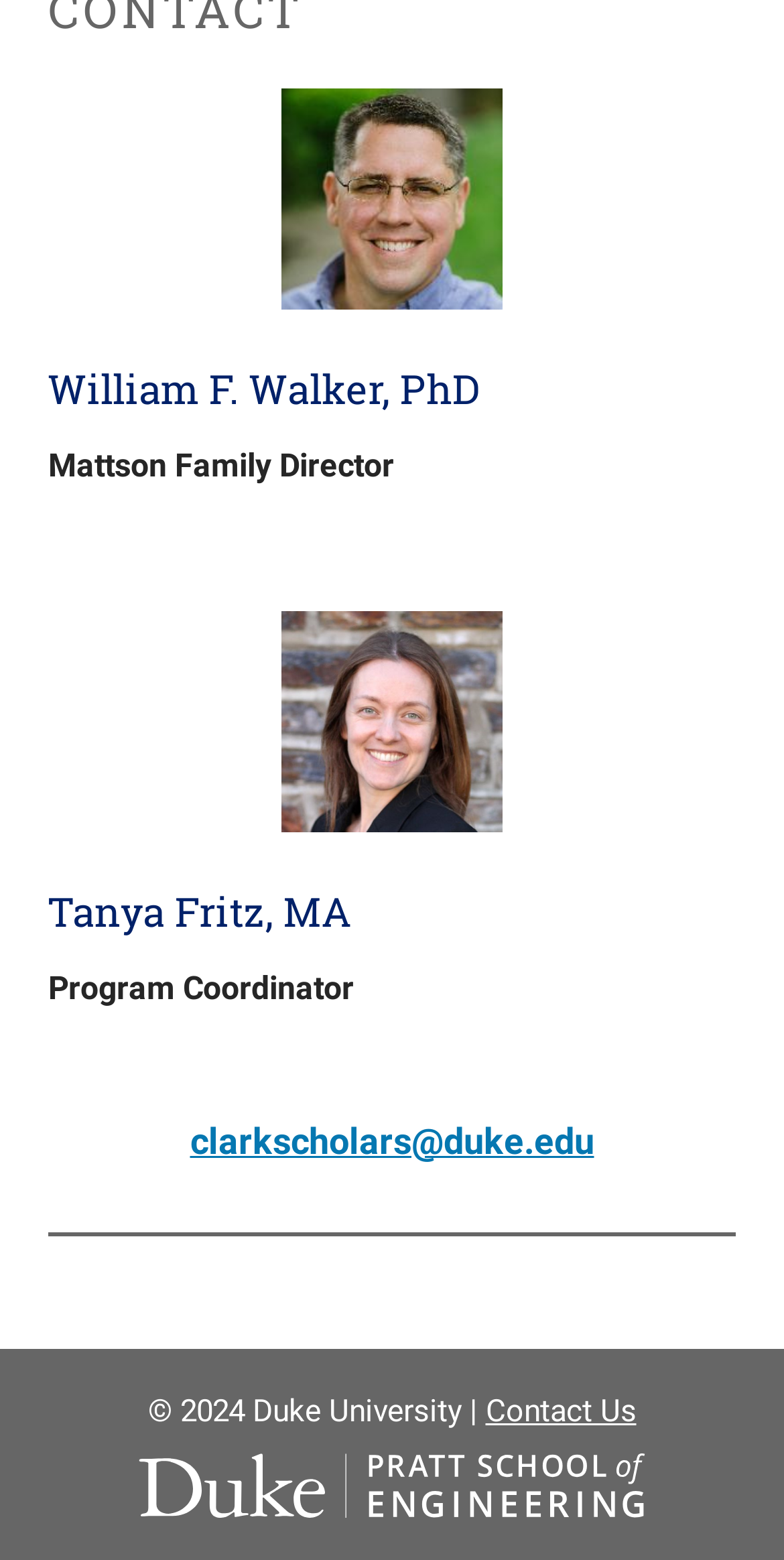What is the email address provided on this page? Please answer the question using a single word or phrase based on the image.

clarkscholars@duke.edu